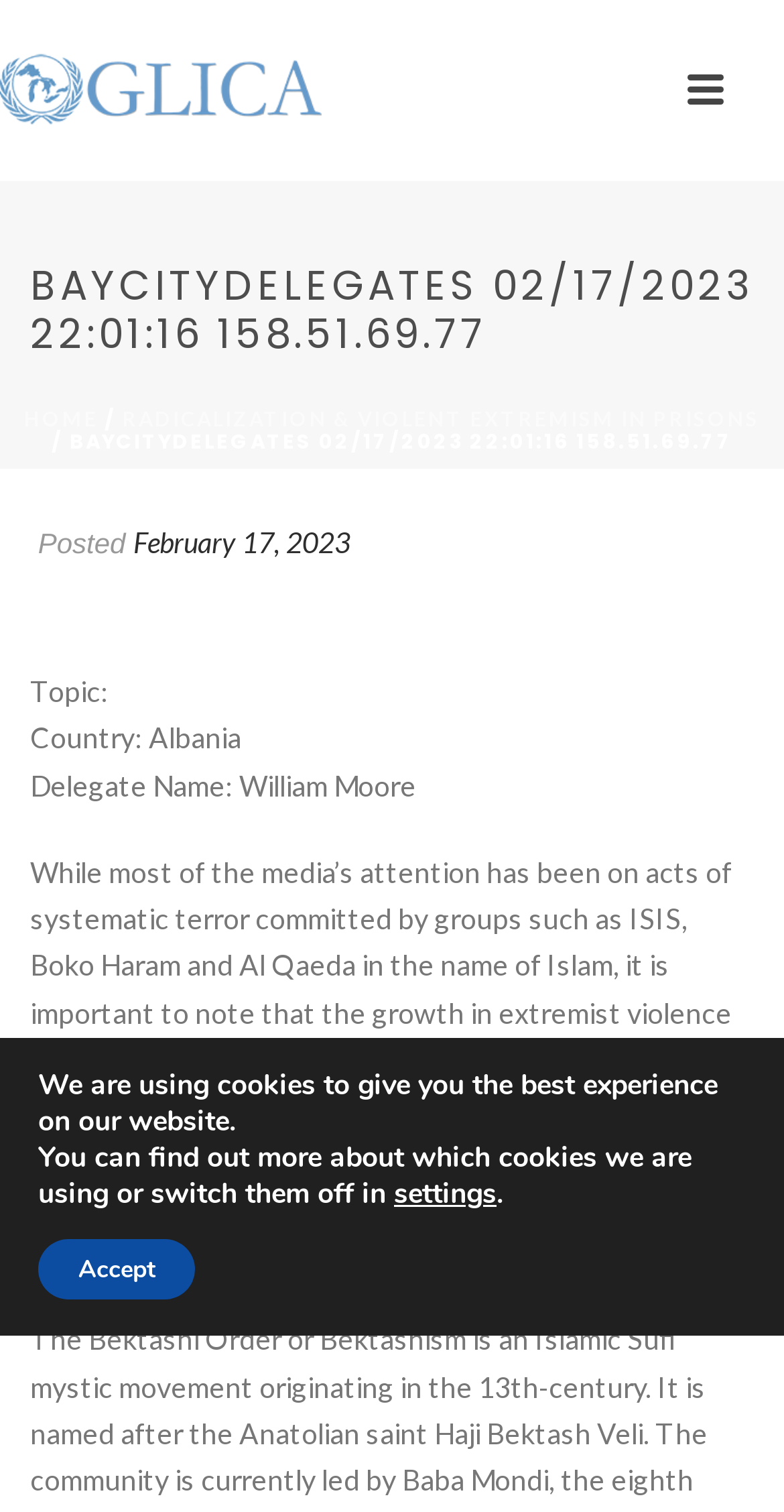Who is the delegate mentioned in the article?
Provide a well-explained and detailed answer to the question.

The delegate mentioned in the article can be found in the static text element with the text 'Delegate Name: William Moore' which is located below the country of focus, indicating that the delegate mentioned is William Moore.